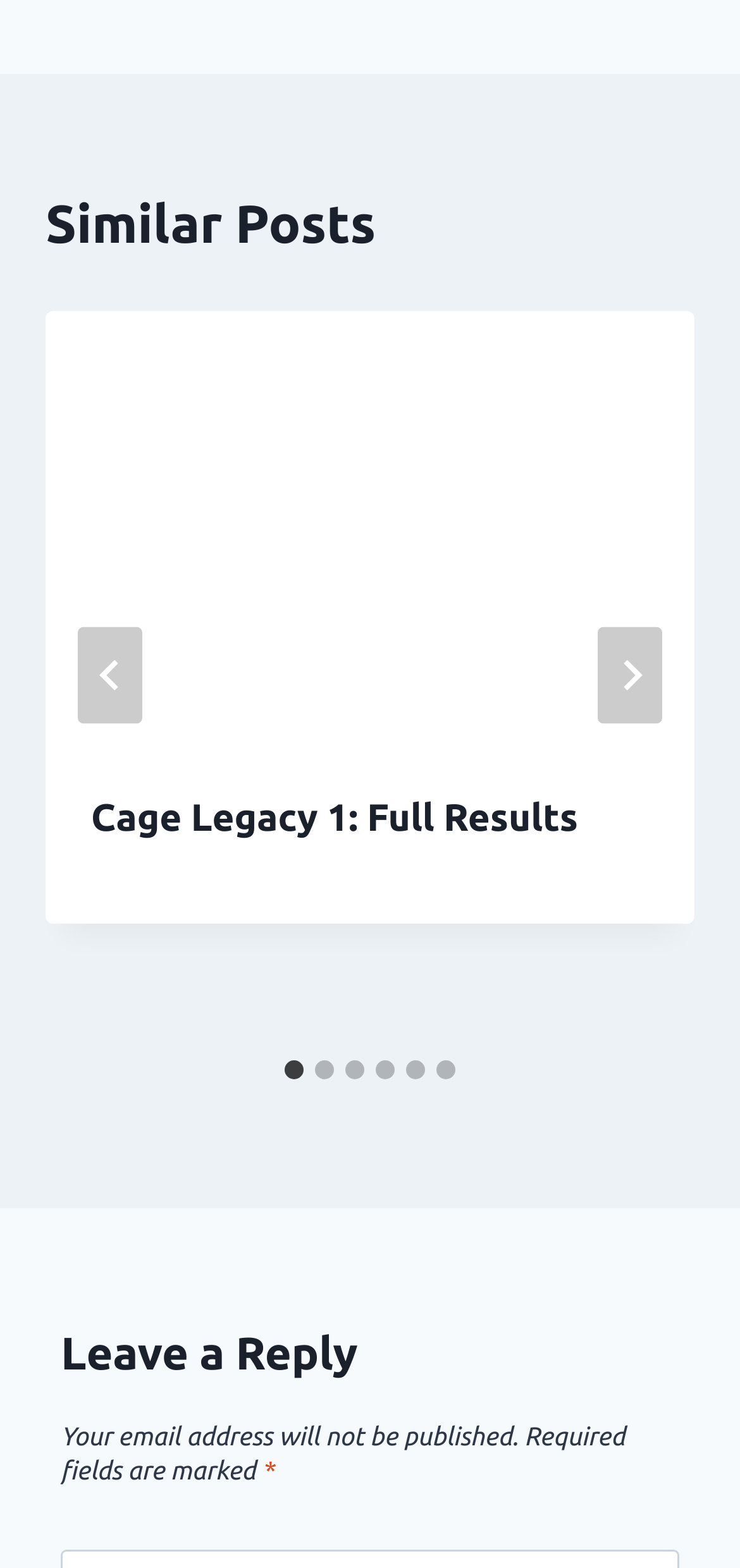Answer in one word or a short phrase: 
What is the title of the first article?

Cage Legacy 1: Full Results